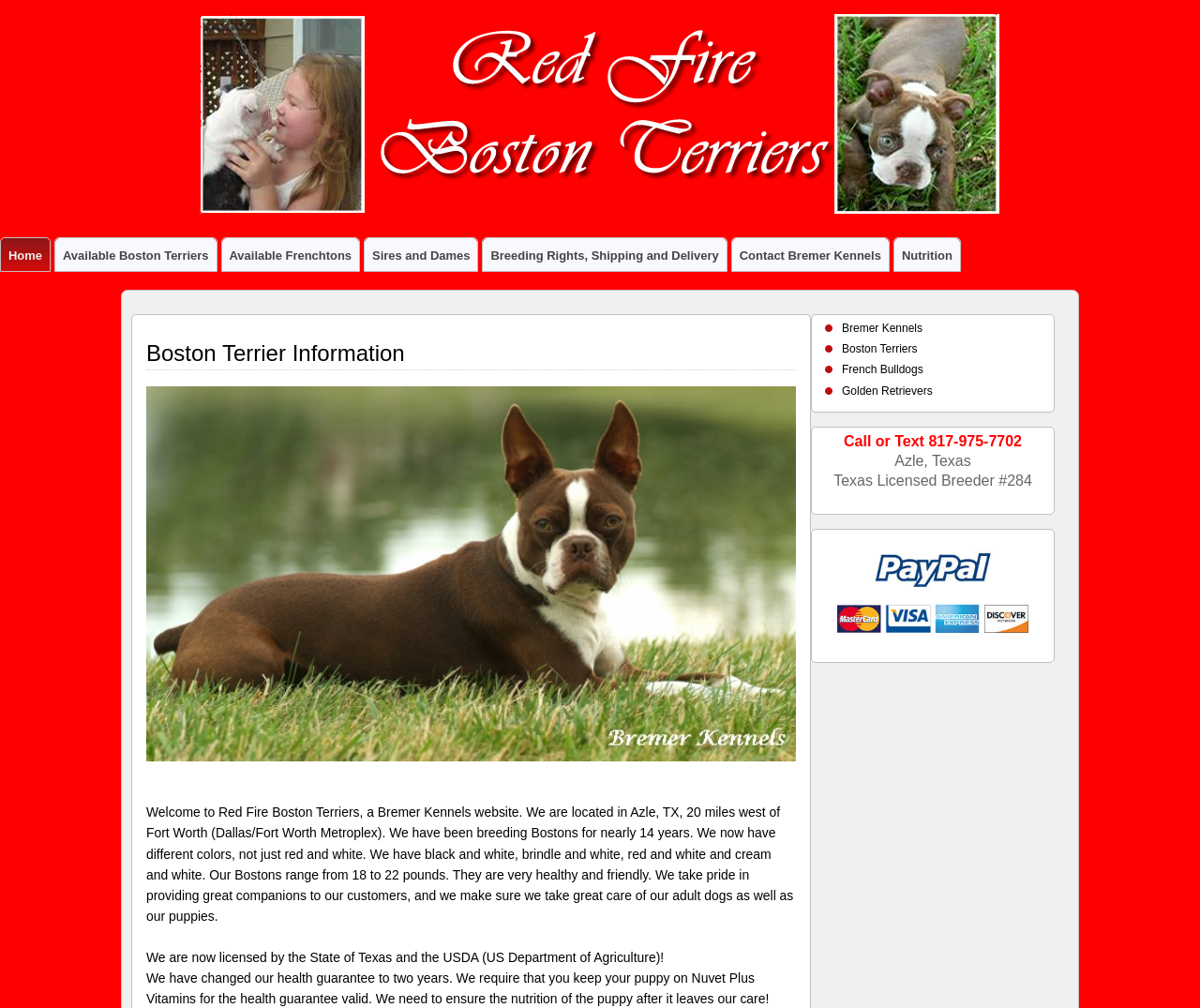What is the weight range of Bremer Kennels' Boston Terriers?
Refer to the image and provide a one-word or short phrase answer.

18 to 22 pounds